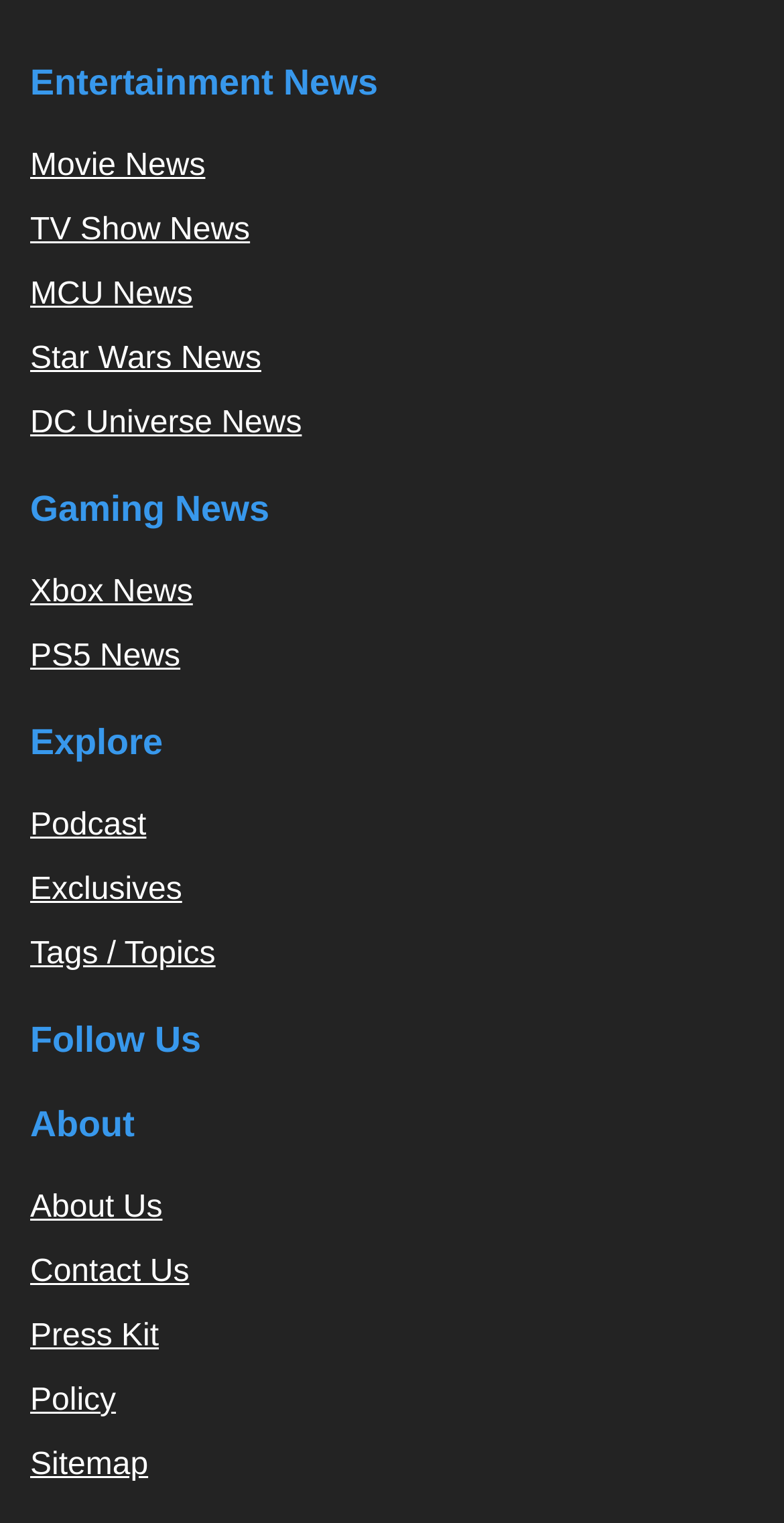Find and indicate the bounding box coordinates of the region you should select to follow the given instruction: "Follow on Twitter".

[0.833, 0.717, 0.91, 0.743]